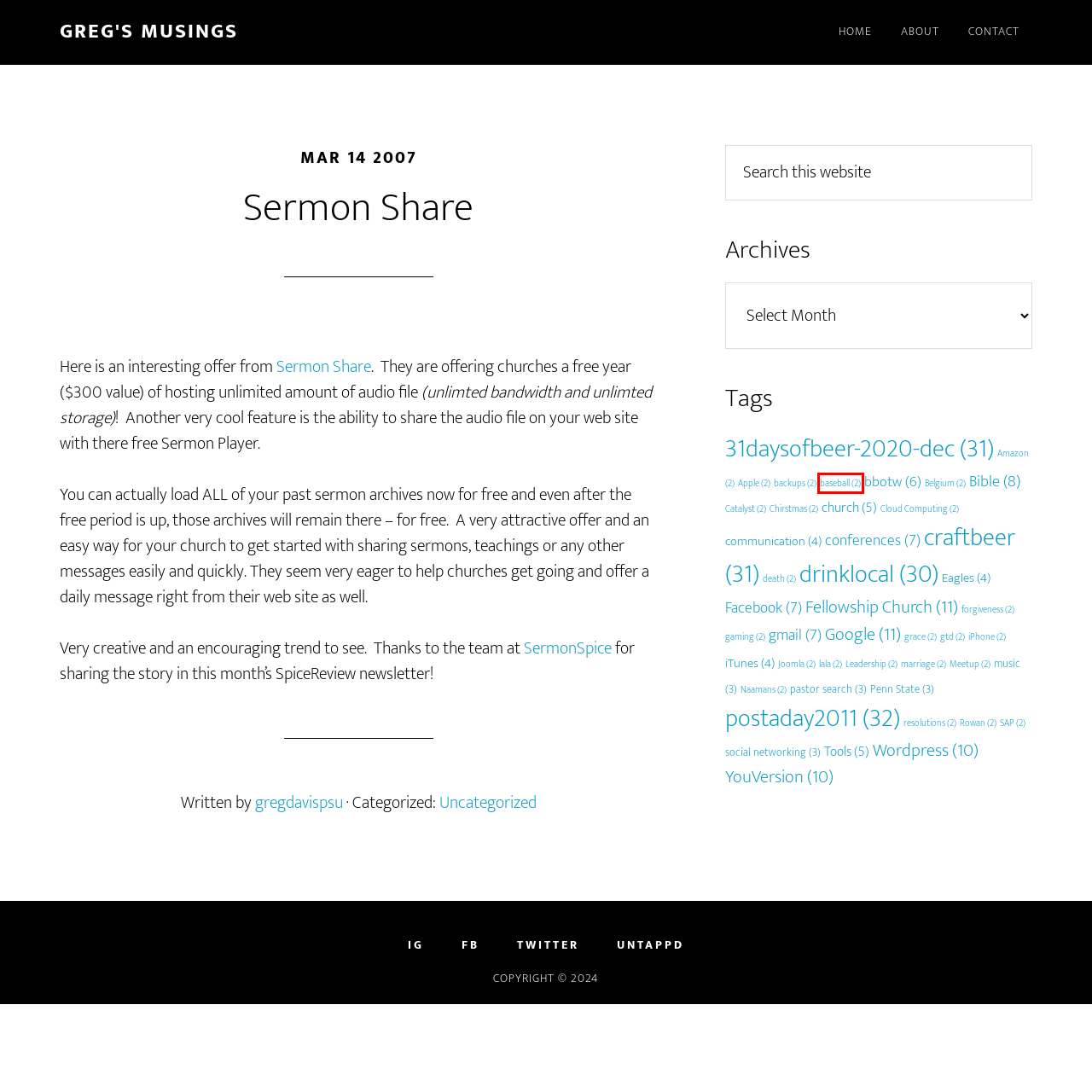A screenshot of a webpage is given with a red bounding box around a UI element. Choose the description that best matches the new webpage shown after clicking the element within the red bounding box. Here are the candidates:
A. gregdavispsu
B. iPhone
C. marriage
D. Bible
E. baseball
F. Catalyst
G. Naamans
H. Meetup

E